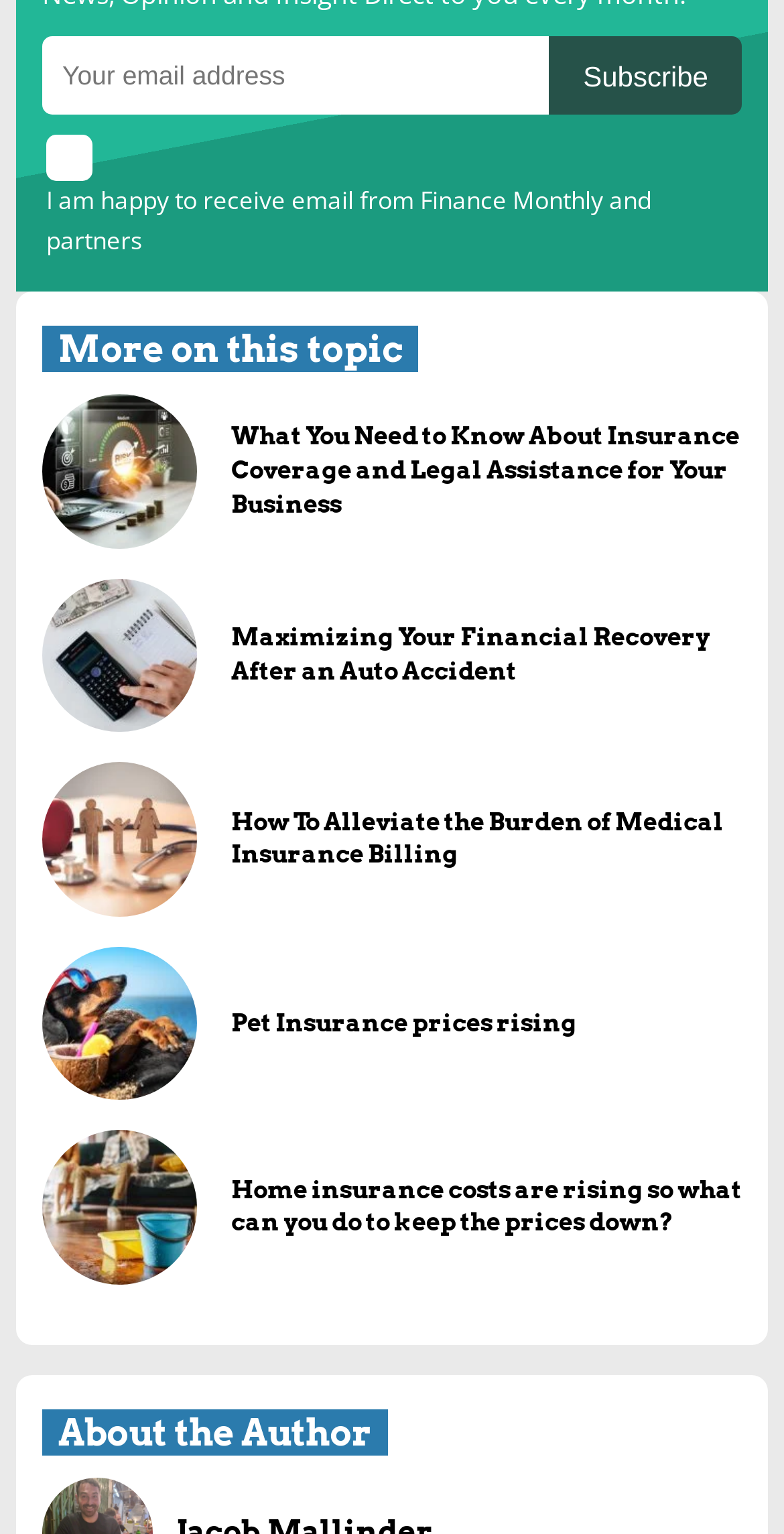Determine the bounding box coordinates in the format (top-left x, top-left y, bottom-right x, bottom-right y). Ensure all values are floating point numbers between 0 and 1. Identify the bounding box of the UI element described by: name="subscribe" value="Subscribe"

[0.701, 0.024, 0.946, 0.075]